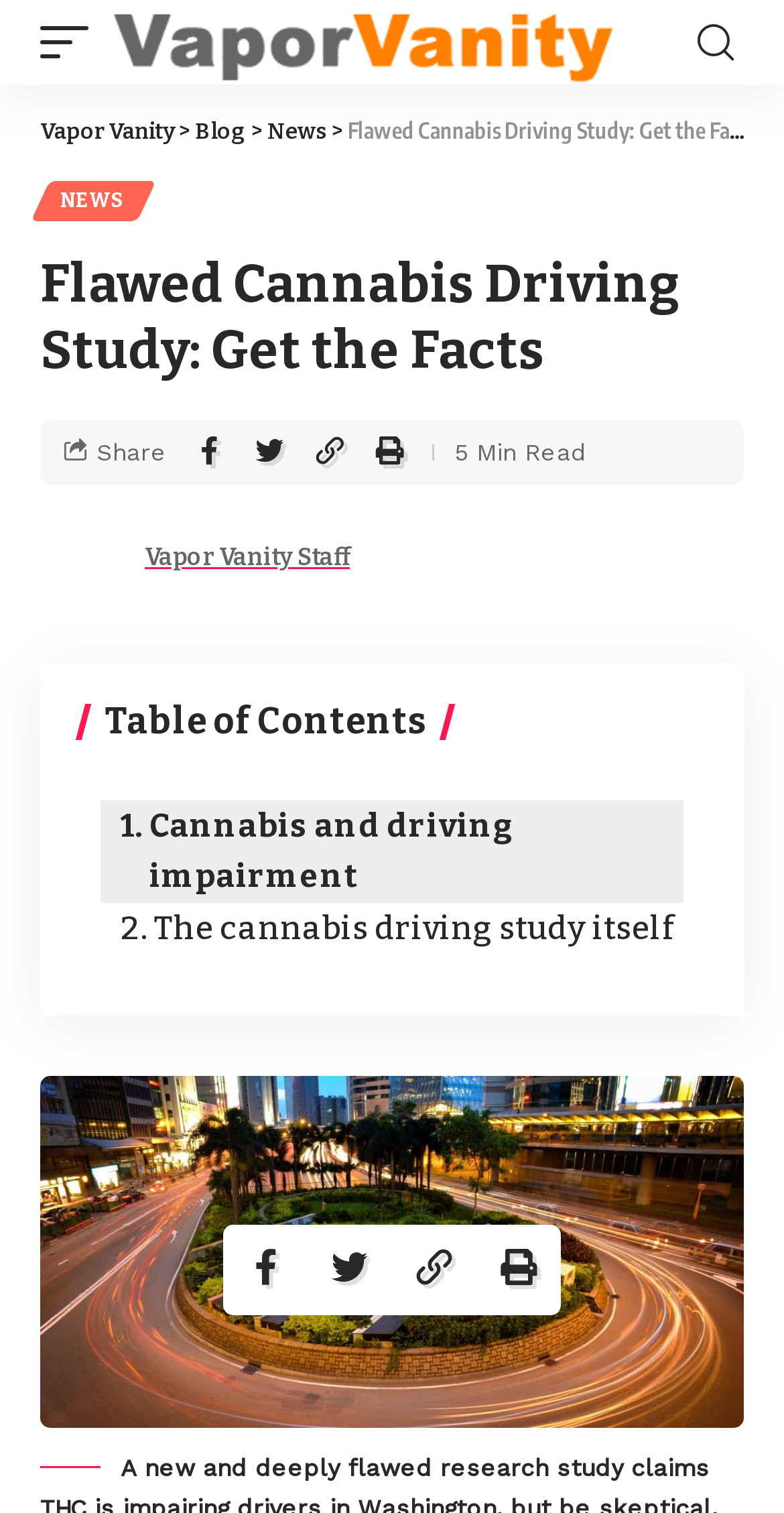Consider the image and give a detailed and elaborate answer to the question: 
How many sections are listed in the Table of Contents?

The Table of Contents lists two sections, which are 'Cannabis and driving impairment' and 'The cannabis driving study itself', indicating that the article is divided into these two main sections.